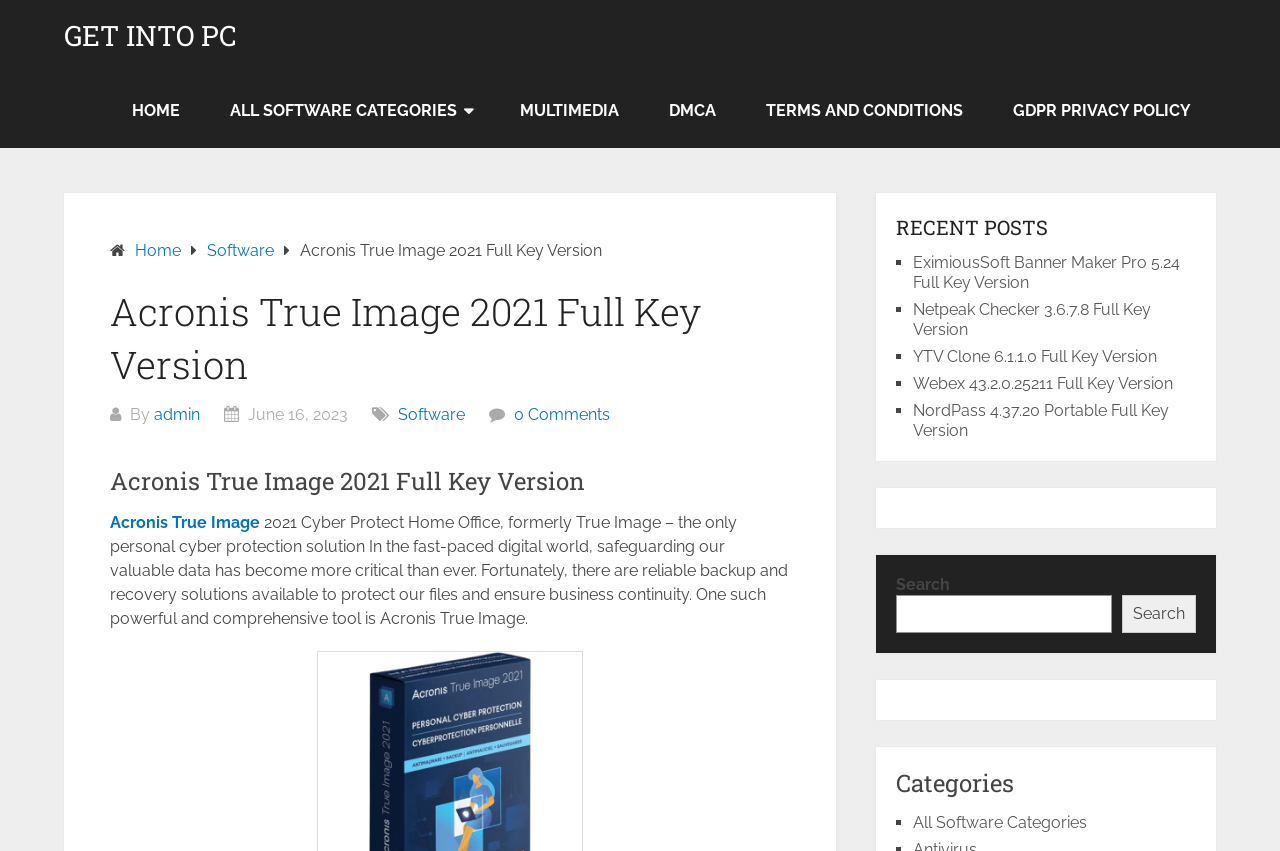Find the bounding box coordinates corresponding to the UI element with the description: "0 Comments". The coordinates should be formatted as [left, top, right, bottom], with values as floats between 0 and 1.

[0.402, 0.476, 0.477, 0.499]